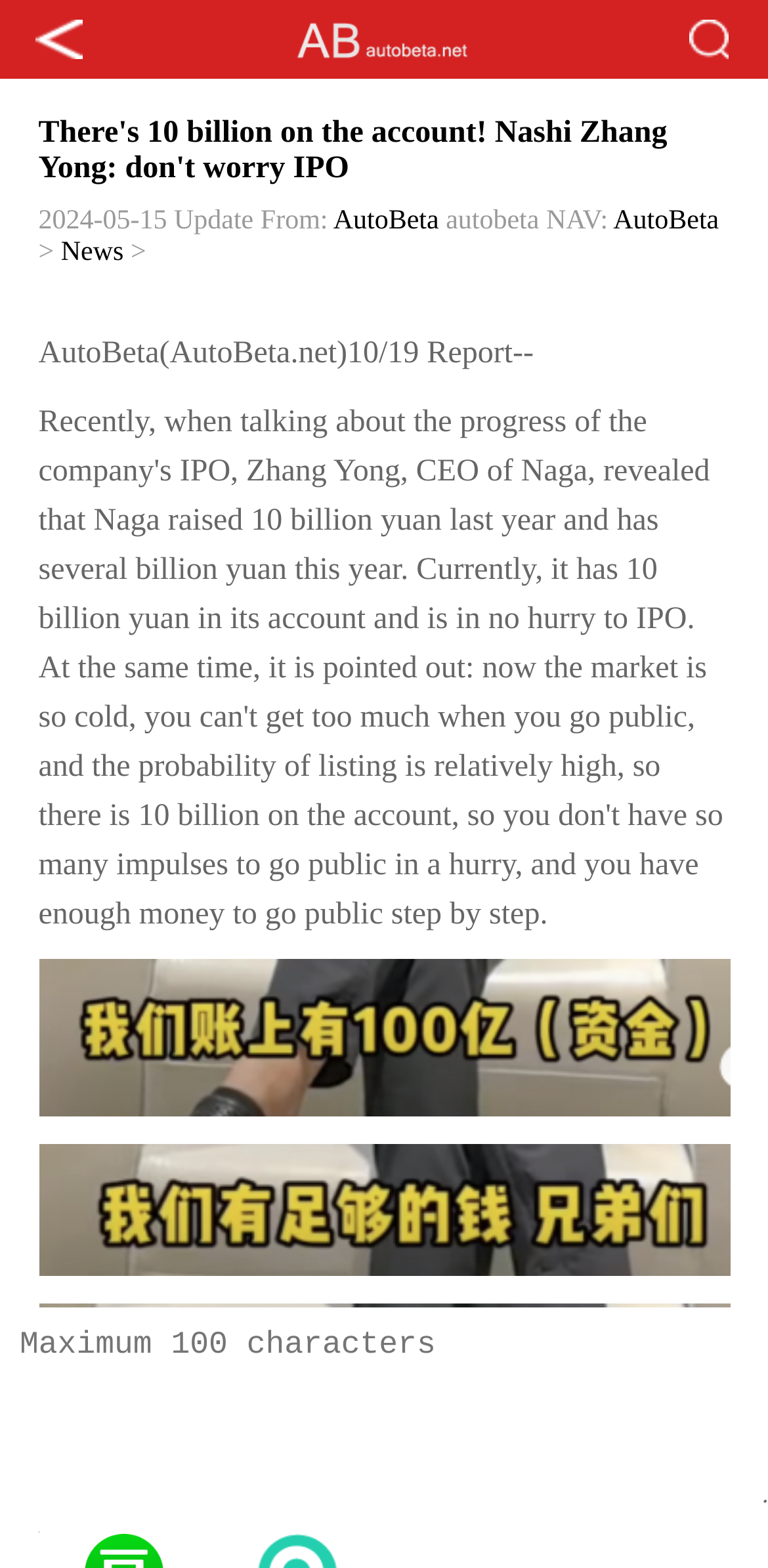With reference to the screenshot, provide a detailed response to the question below:
How many social media links are there?

I counted the number of social media links by looking at the links 'Weibo Weibo', 'Tencent Tencent', 'Renren Renren', and 'QQZone QQZone' which are located at the bottom of the webpage.